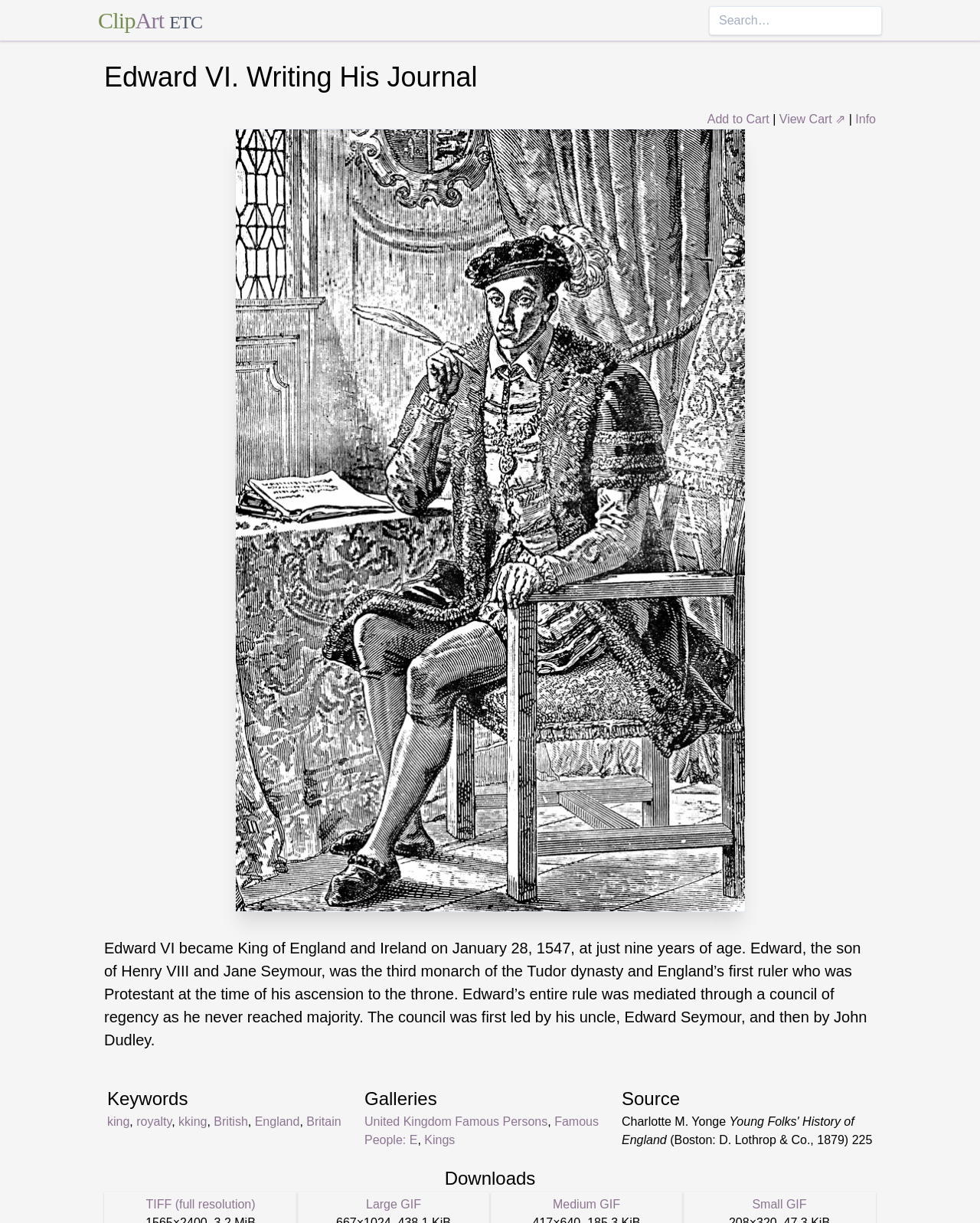Using the provided element description "name="q" placeholder="Search…"", determine the bounding box coordinates of the UI element.

[0.723, 0.005, 0.9, 0.028]